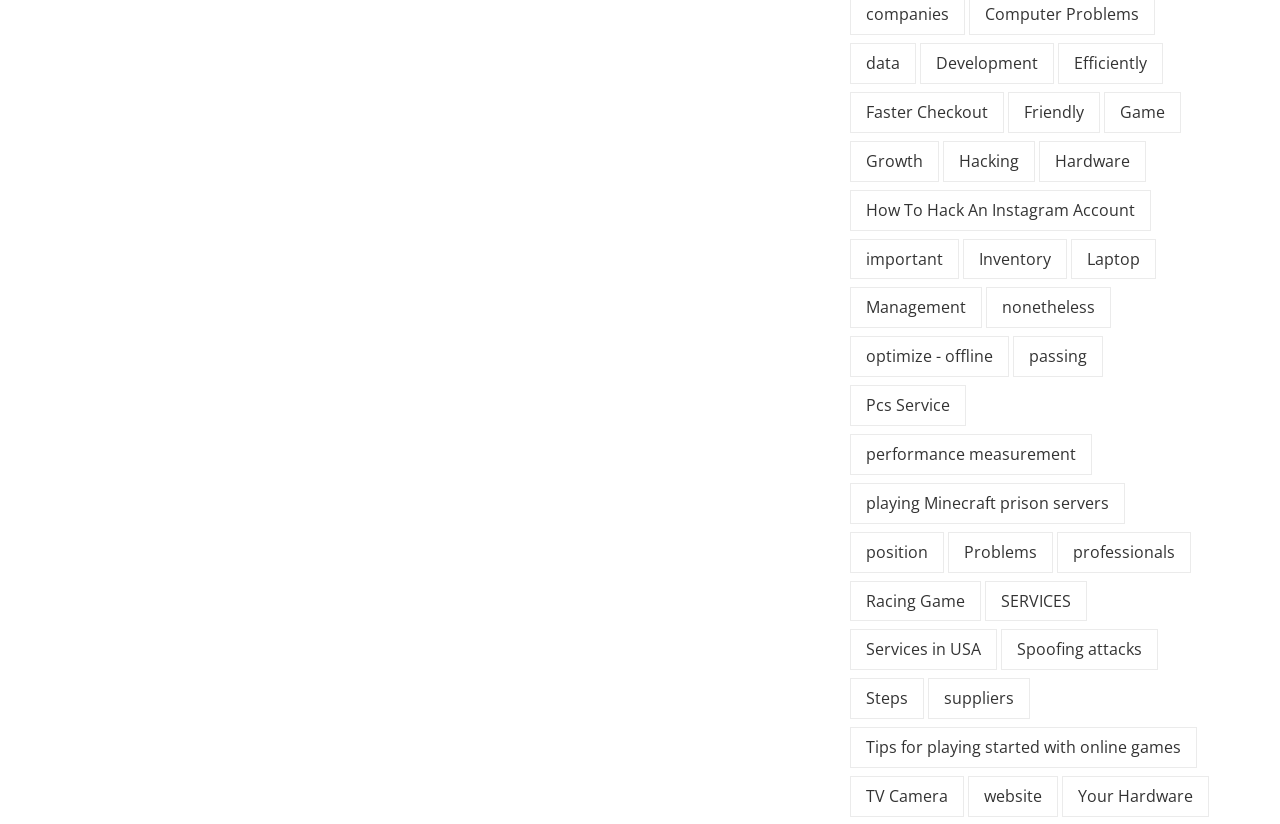What is the first link on the webpage?
Please give a detailed and elaborate explanation in response to the question.

The first link on the webpage is 'data' which is located at the top-left corner of the webpage with a bounding box coordinate of [0.664, 0.053, 0.716, 0.102].